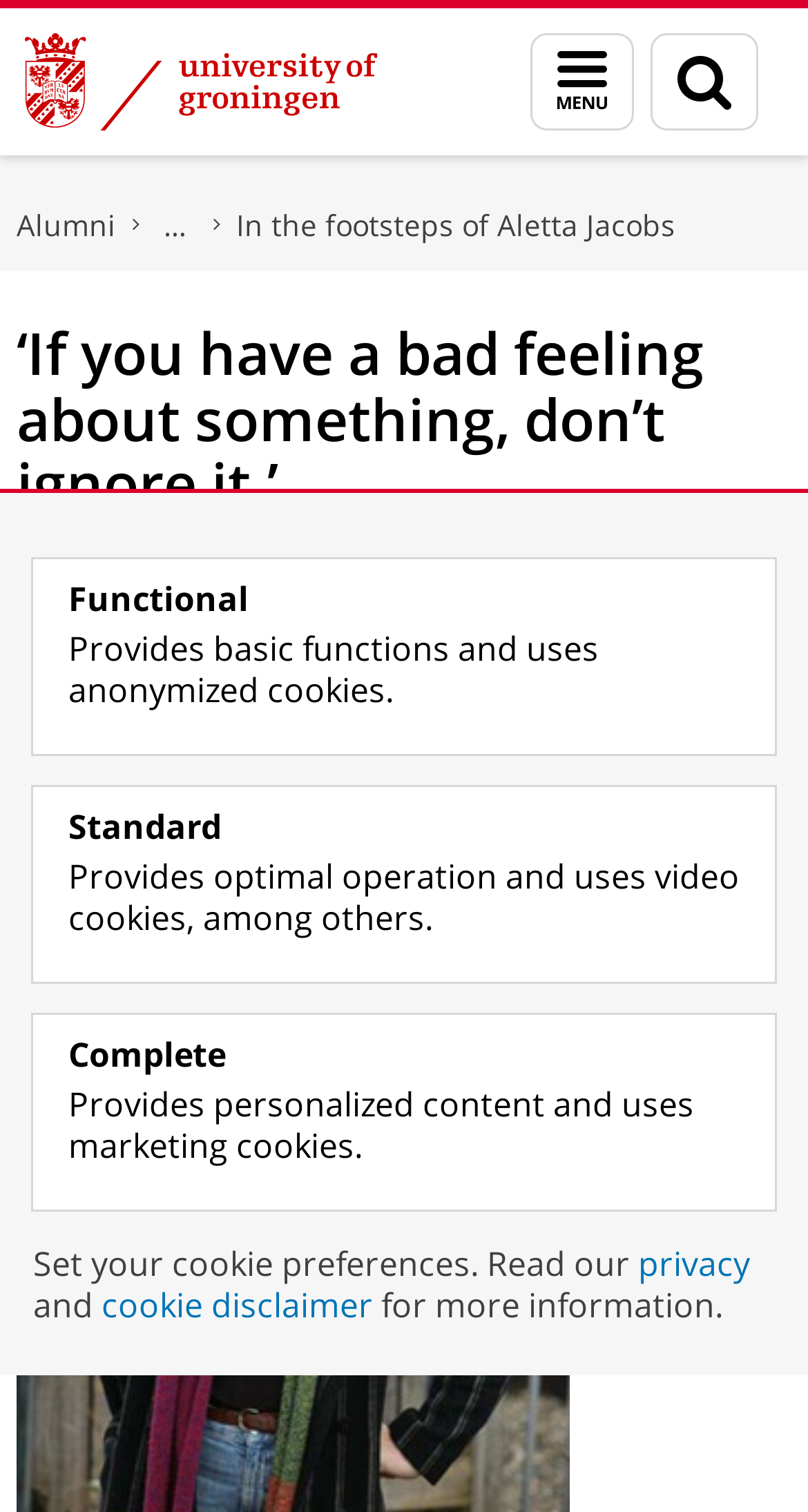Identify the bounding box coordinates of the part that should be clicked to carry out this instruction: "Search for something".

[0.838, 0.044, 0.905, 0.074]